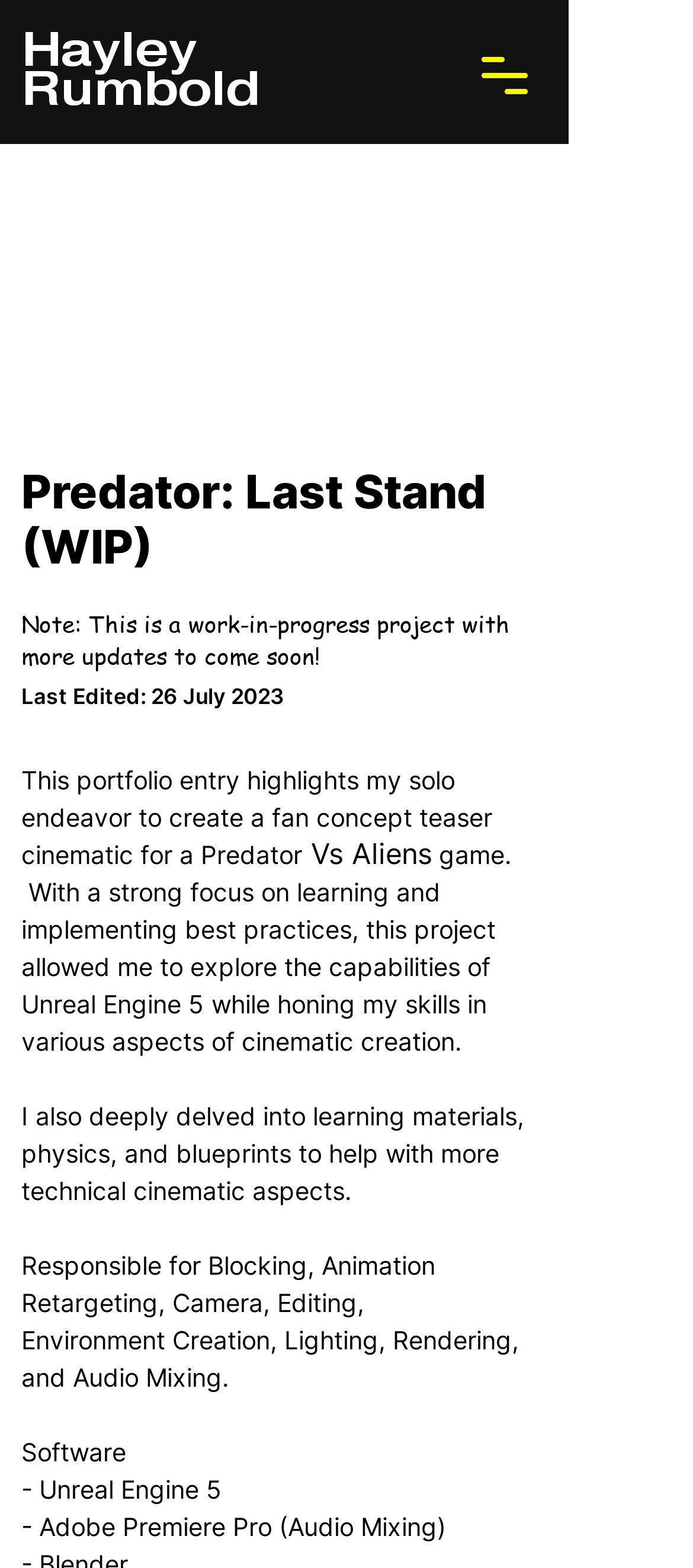Explain in detail what you observe on this webpage.

The webpage is about Hayley Rumbold's portfolio entry, specifically her solo project, Predator: Last Stand, a fan concept teaser cinematic. At the top, there is a heading with her name, "Hayley Rumbold", which is also a link. 

To the right of the top section, there is a button to open a navigation menu. Below the top section, there are several headings, including "COMING SOON", "Predator: Last Stand (WIP)", and a note about the project being a work-in-progress with more updates to come soon. 

Following these headings, there is a section with text describing the project, including the goal of creating a fan concept teaser cinematic for a Predator vs Aliens game using Unreal Engine 5. The text explains that the project allowed Hayley to explore the capabilities of Unreal Engine 5 and hone her skills in various aspects of cinematic creation. 

Further down, there are more details about the project, including Hayley's responsibilities, such as blocking, animation retargeting, camera, editing, environment creation, lighting, rendering, and audio mixing. The webpage also lists the software used, including Unreal Engine 5 and Adobe Premiere Pro for audio mixing.